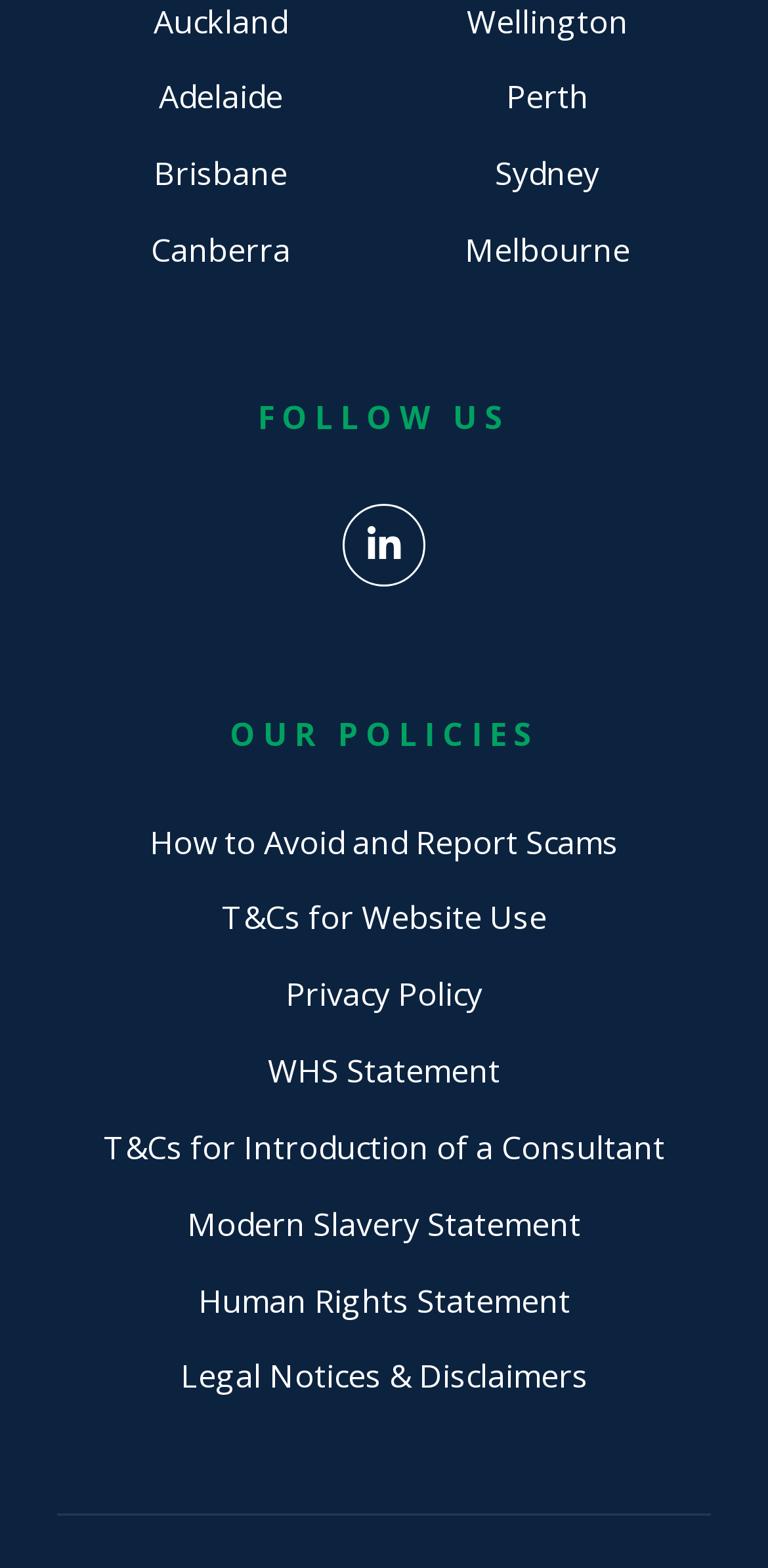What is the text above the social media icon?
Using the screenshot, give a one-word or short phrase answer.

FOLLOW US